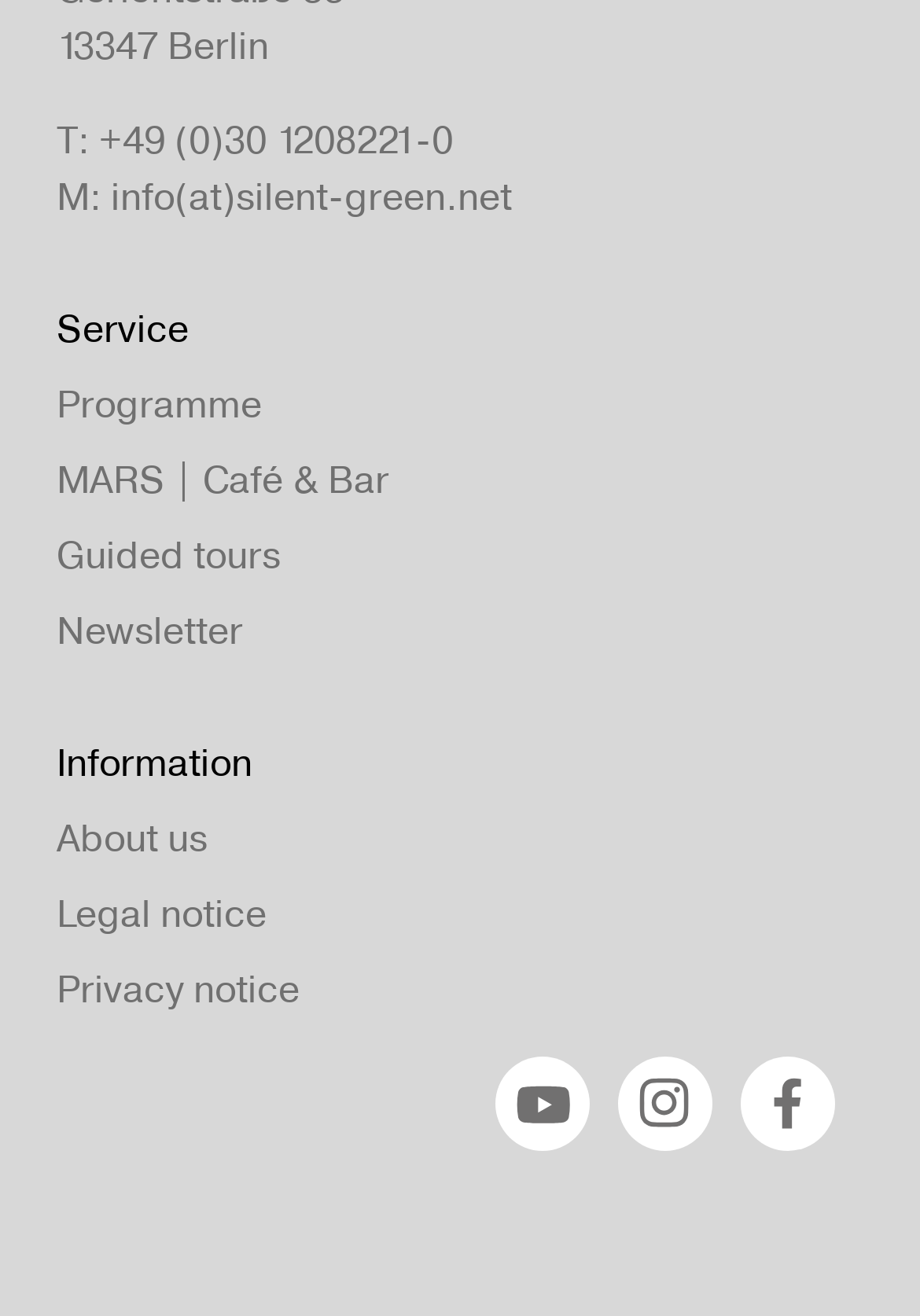From the webpage screenshot, predict the bounding box coordinates (top-left x, top-left y, bottom-right x, bottom-right y) for the UI element described here: MARS | Café & Bar

[0.062, 0.348, 0.423, 0.382]